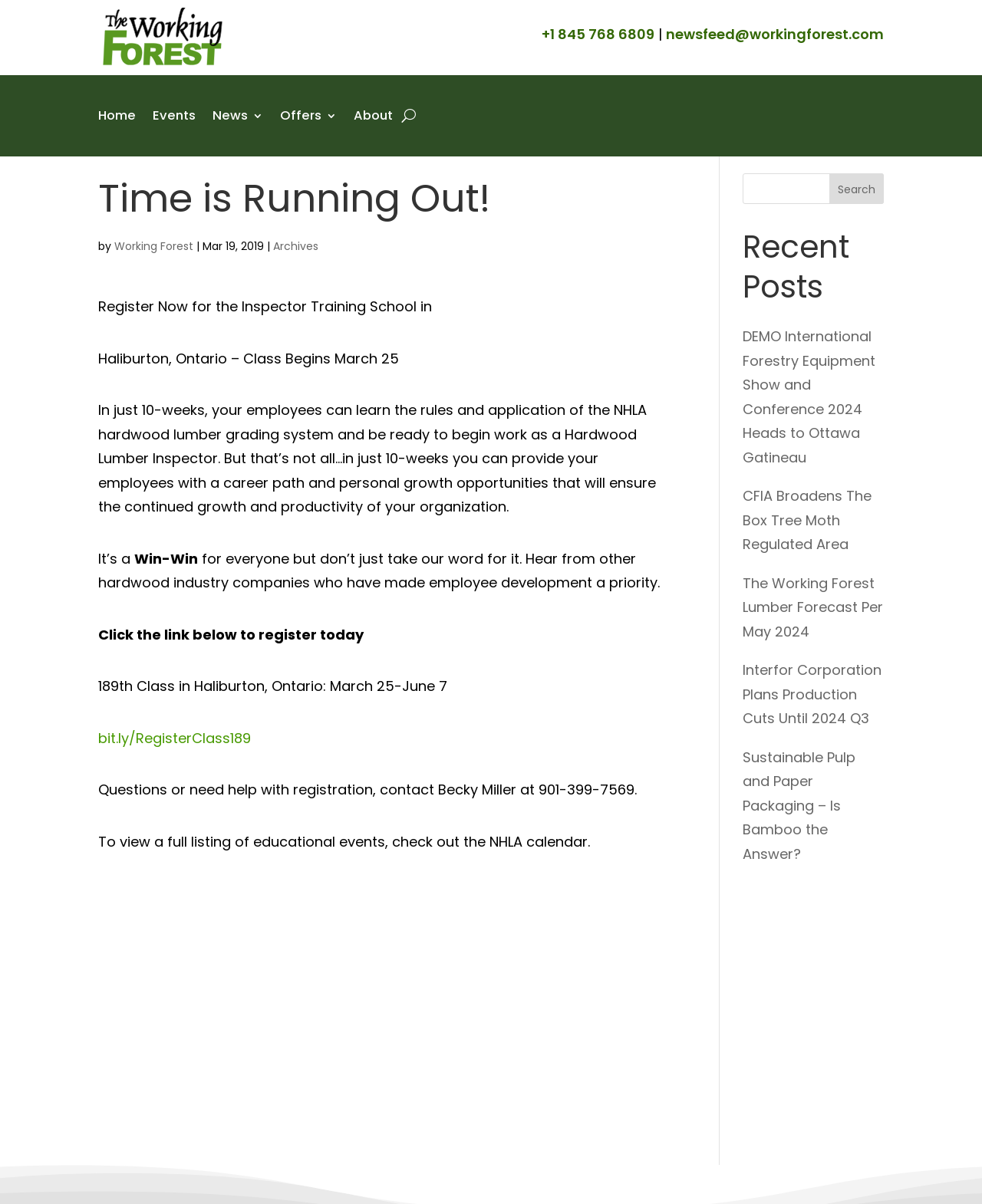Could you specify the bounding box coordinates for the clickable section to complete the following instruction: "Click on the 'Register' link"?

None